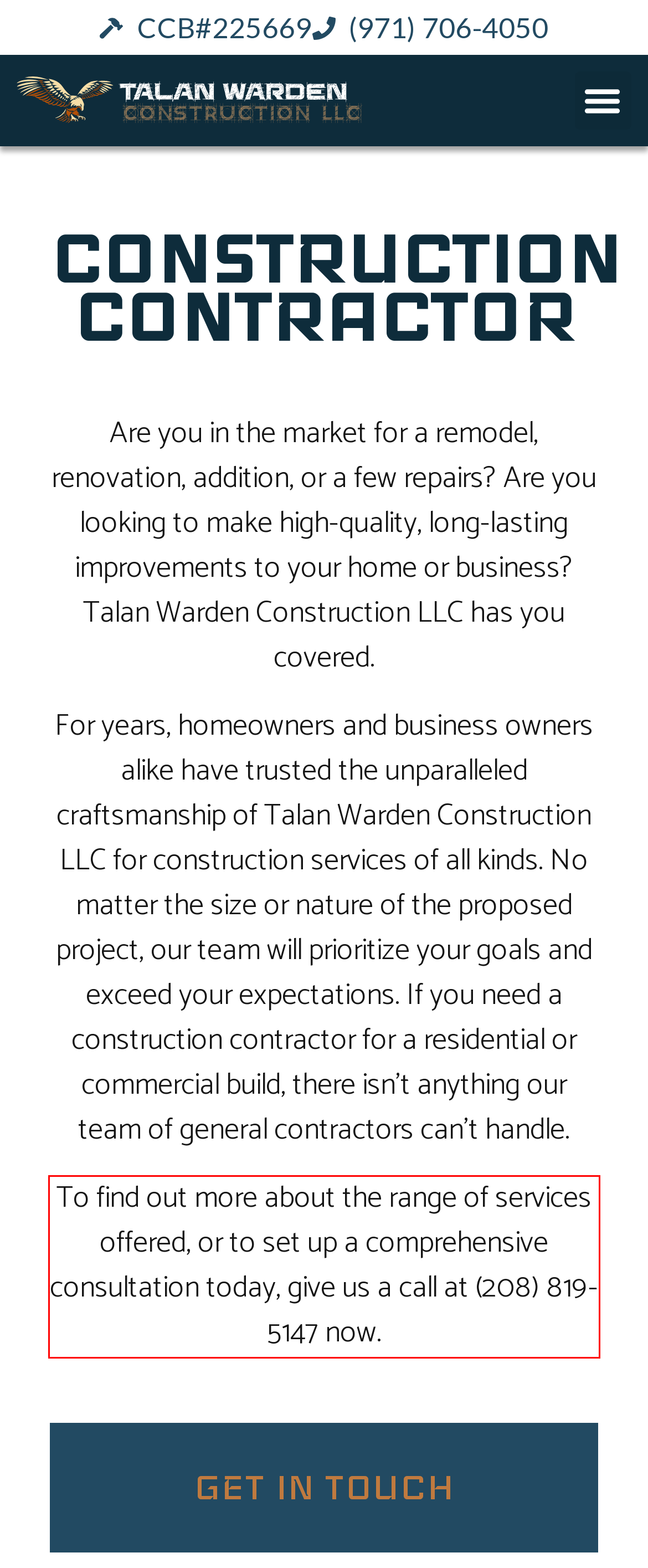Analyze the screenshot of the webpage that features a red bounding box and recognize the text content enclosed within this red bounding box.

To find out more about the range of services offered, or to set up a comprehensive consultation today, give us a call at (208) 819-5147 now.